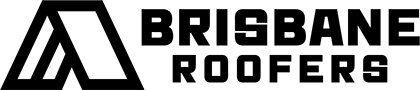What is the industry that Brisbane Roofers specializes in?
Please elaborate on the answer to the question with detailed information.

The logo of Brisbane Roofers presents a modern and professional aesthetic, conveying reliability and expertise in the roofing industry, which suggests that the company specializes in providing roofing services.